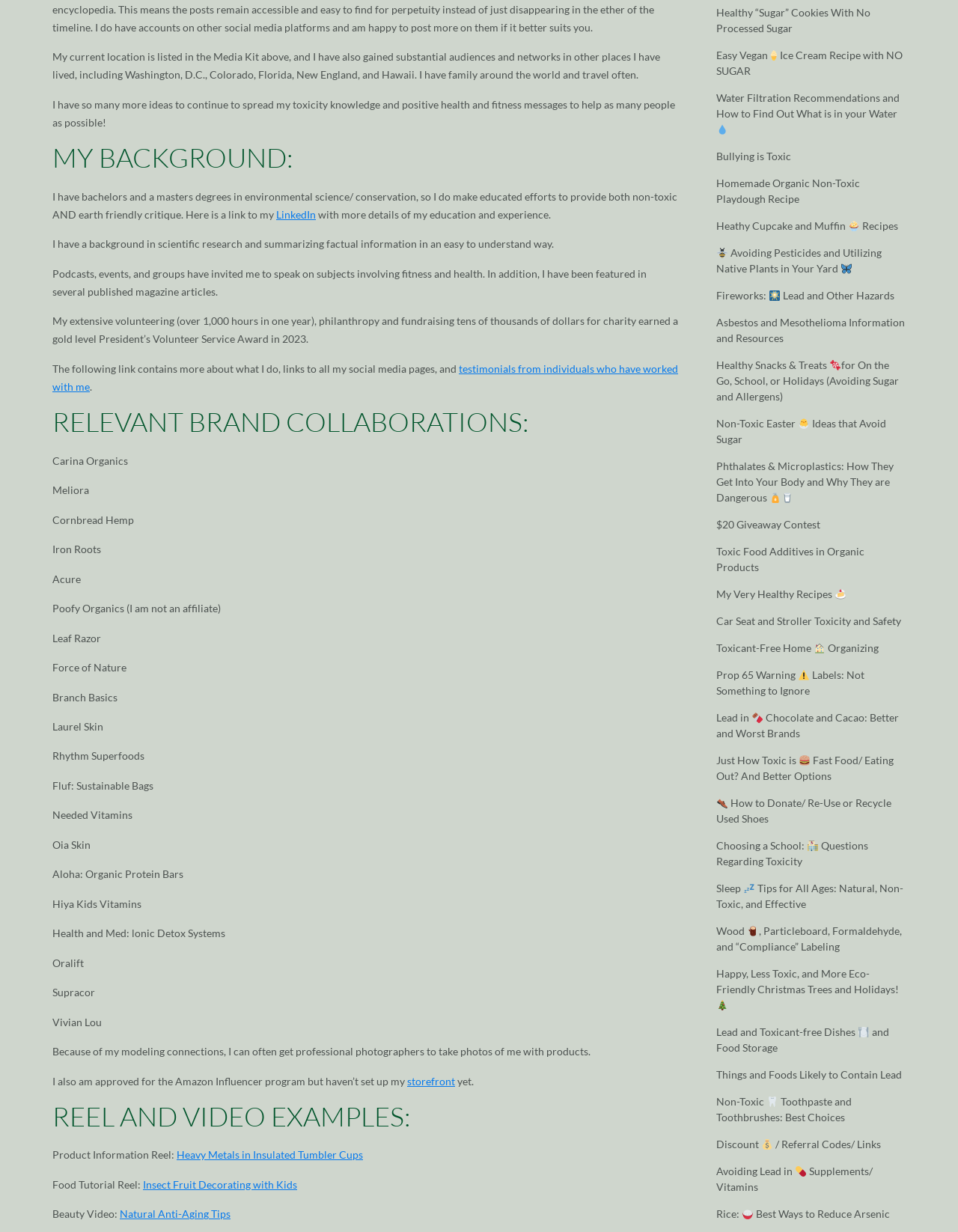Find and provide the bounding box coordinates for the UI element described here: "My Very Healthy Recipes". The coordinates should be given as four float numbers between 0 and 1: [left, top, right, bottom].

[0.748, 0.477, 0.883, 0.487]